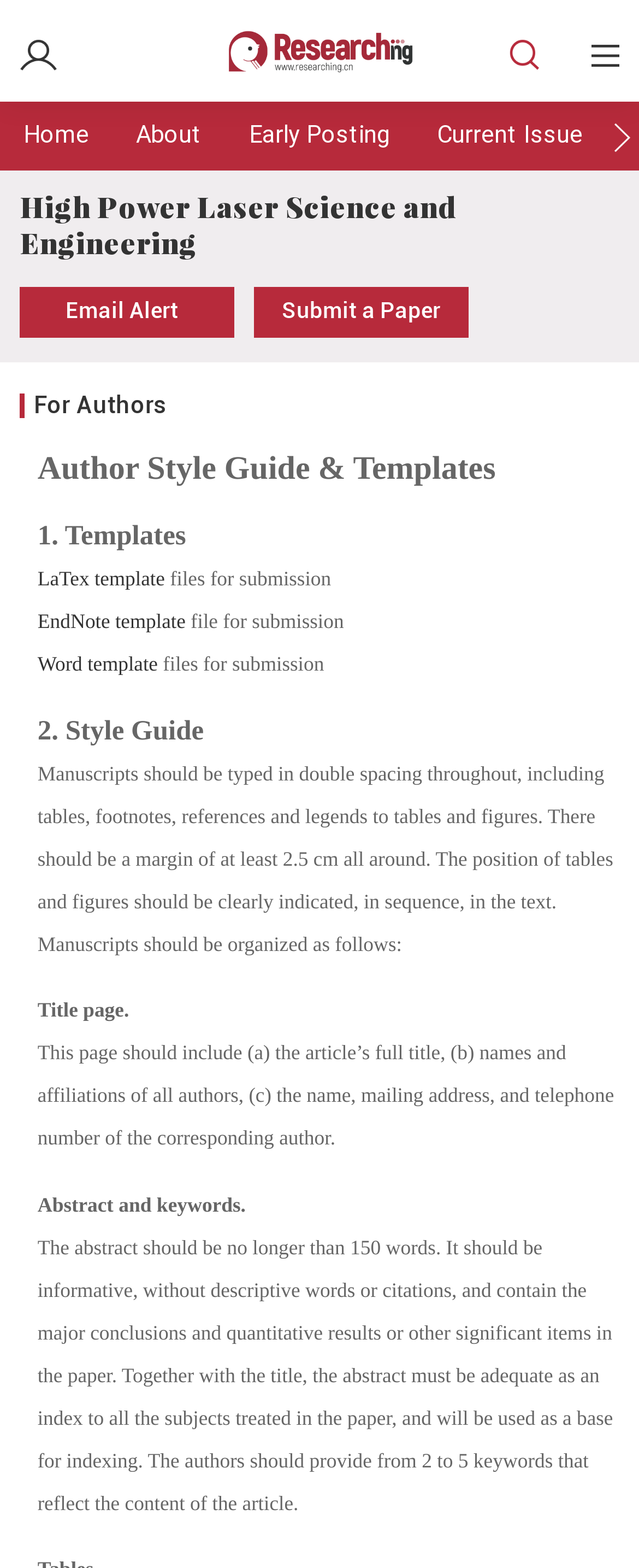Given the webpage screenshot, identify the bounding box of the UI element that matches this description: "Letter imposed PDF".

None